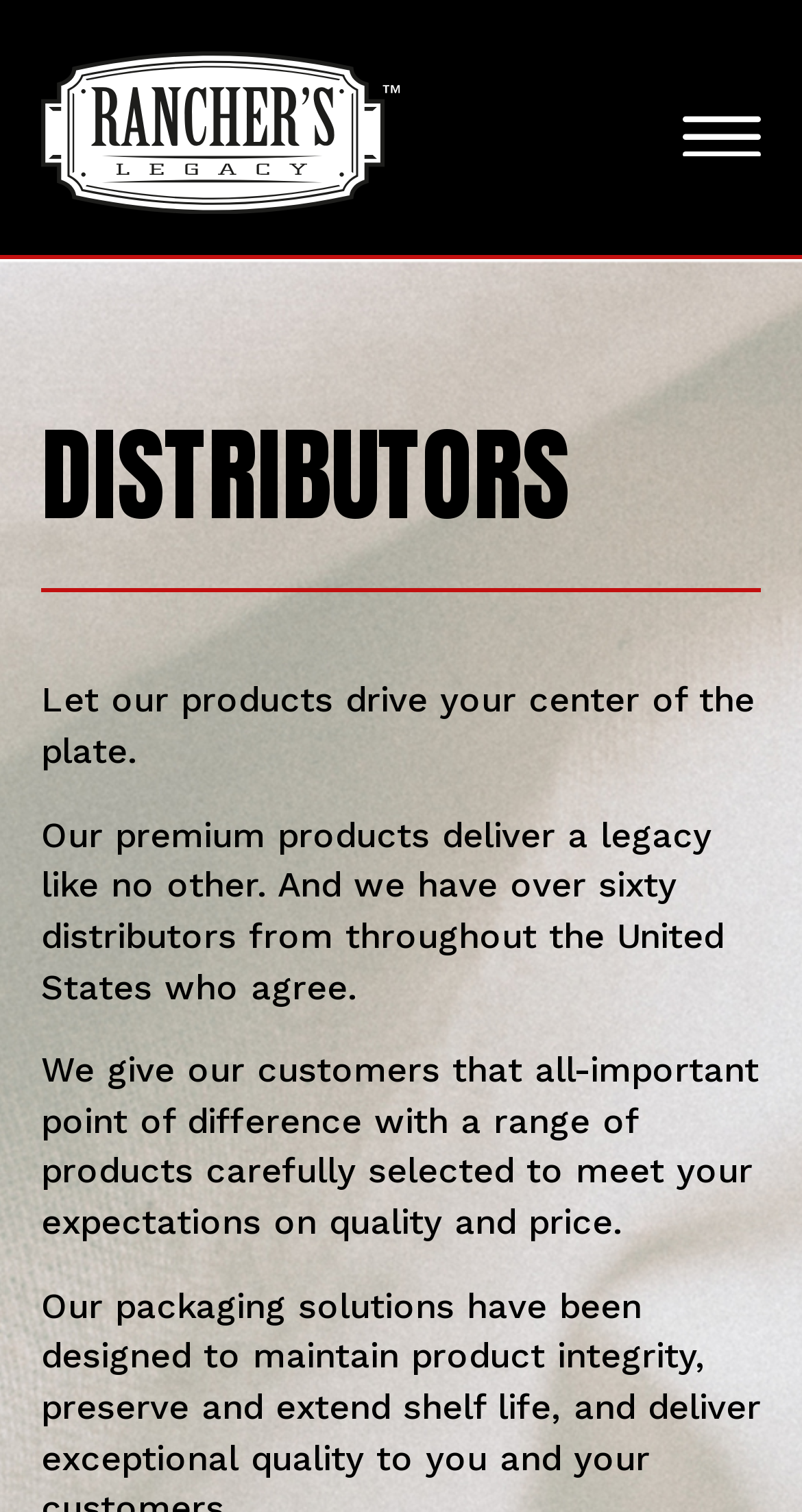From the element description: "Charlie Mason, KD9AMZ", extract the bounding box coordinates of the UI element. The coordinates should be expressed as four float numbers between 0 and 1, in the order [left, top, right, bottom].

None